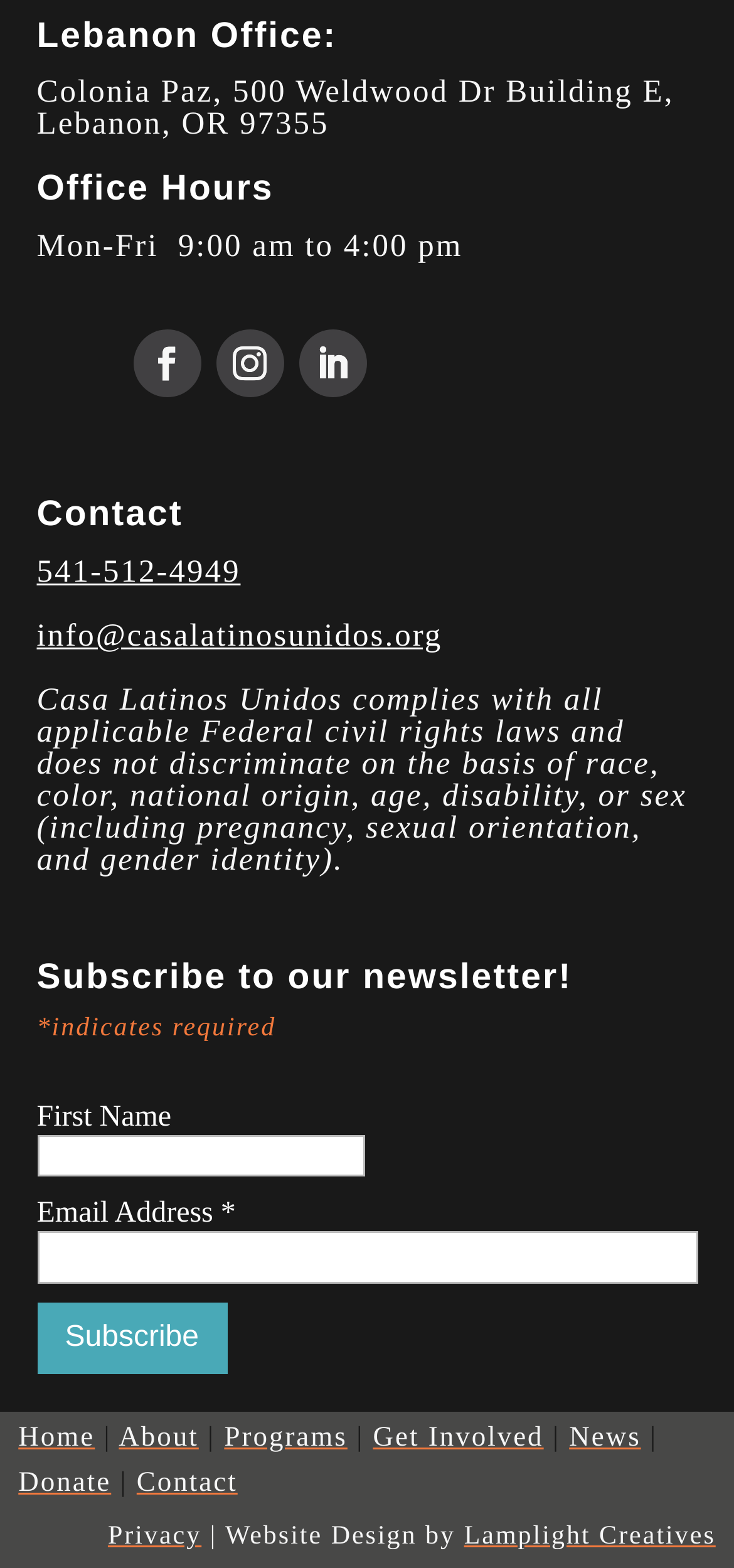What is the purpose of Casa Latinos Unidos?
Please give a detailed and elaborate answer to the question.

I found the purpose by looking at the static text element that is a child of the root element, which is located below the 'Contact' heading. The text states that Casa Latinos Unidos complies with all applicable Federal civil rights laws and does not discriminate on the basis of race, color, national origin, age, disability, or sex.